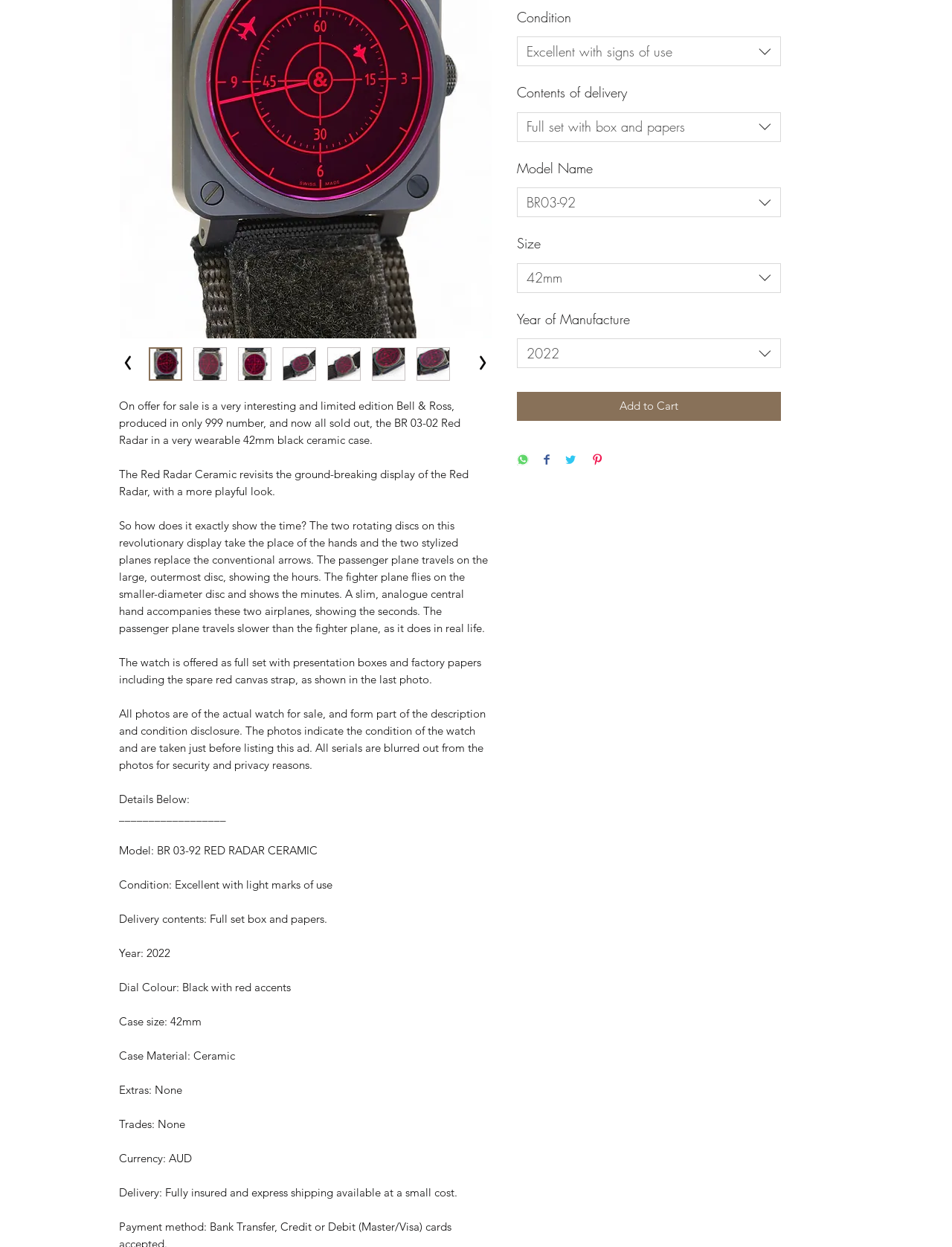Based on the element description, predict the bounding box coordinates (top-left x, top-left y, bottom-right x, bottom-right y) for the UI element in the screenshot: Add to Cart

[0.543, 0.314, 0.82, 0.337]